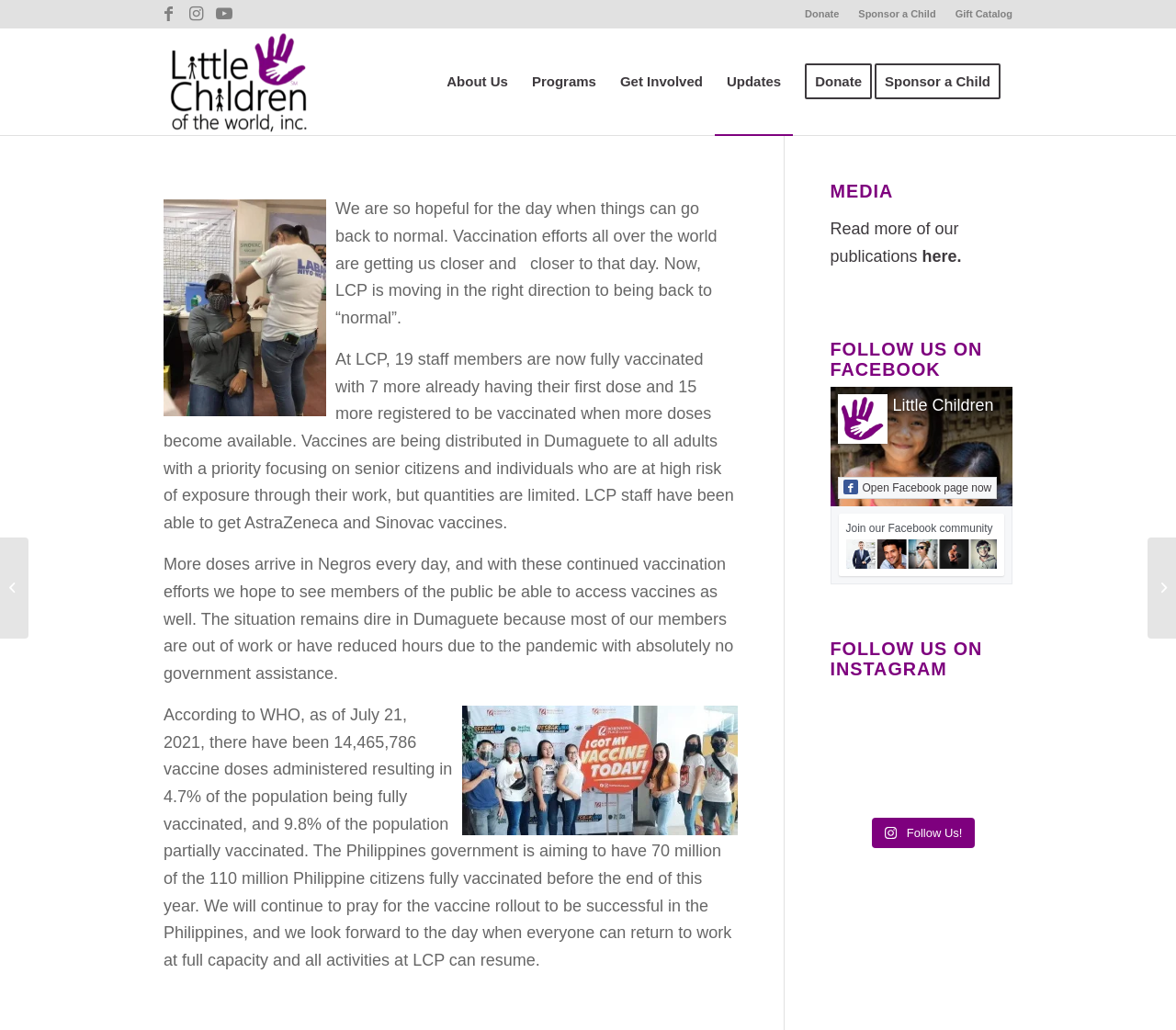Reply to the question with a single word or phrase:
What is the name of the publication that can be read more about?

MEDIA